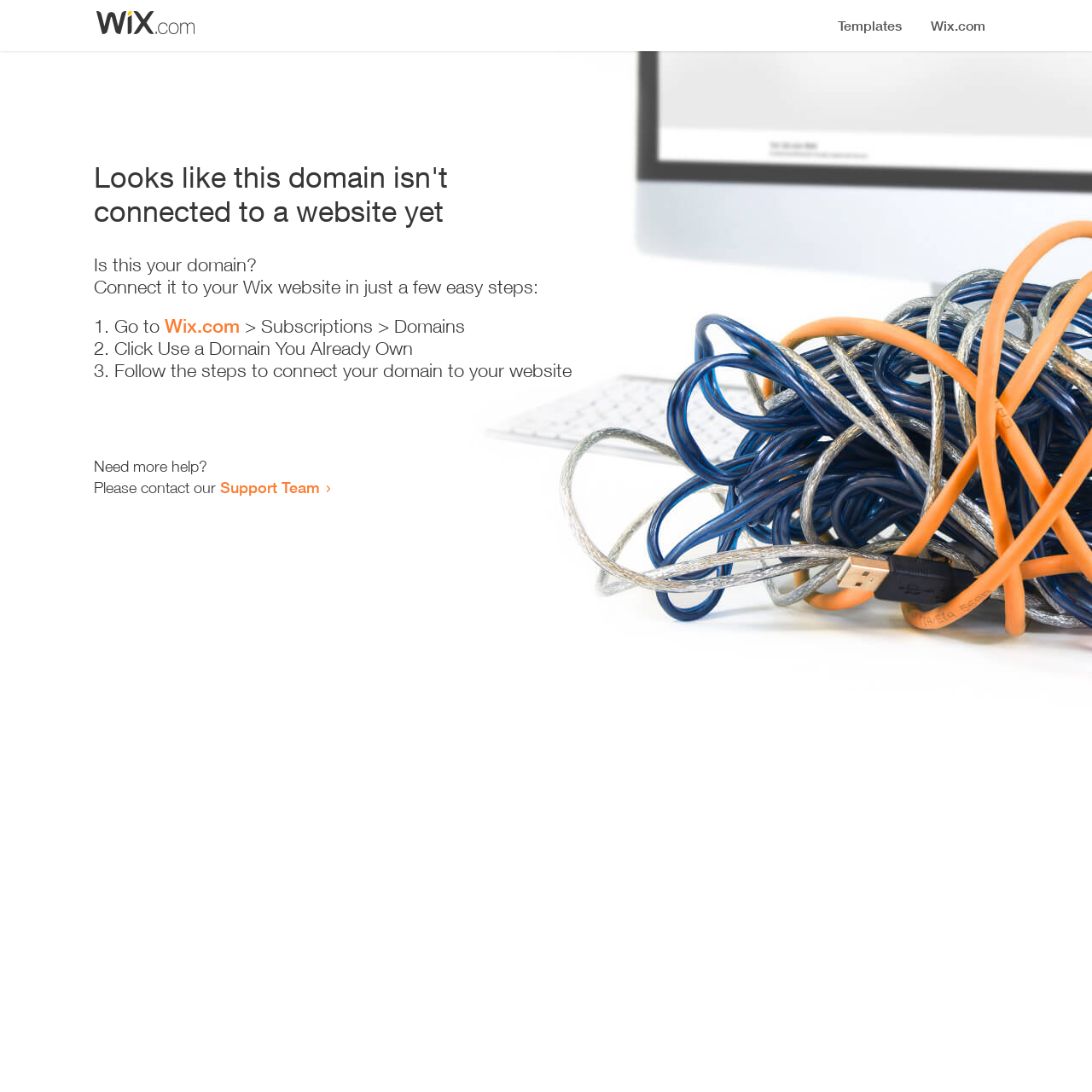What is the current status of the domain?
Analyze the image and provide a thorough answer to the question.

Based on the heading 'Looks like this domain isn't connected to a website yet', it is clear that the domain is not currently connected to a website.